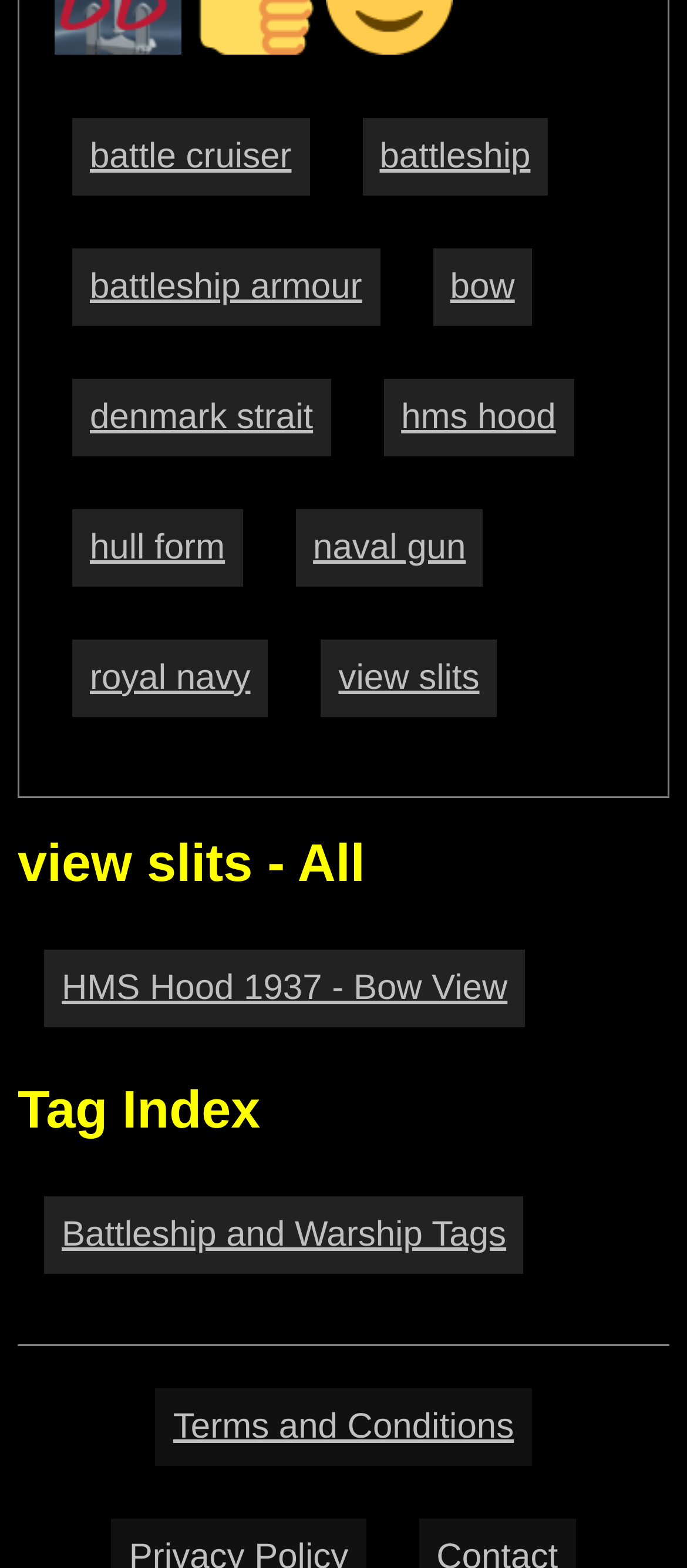Give the bounding box coordinates for the element described by: "aria-label="Advertisement" name="aswift_8" title="Advertisement"".

None